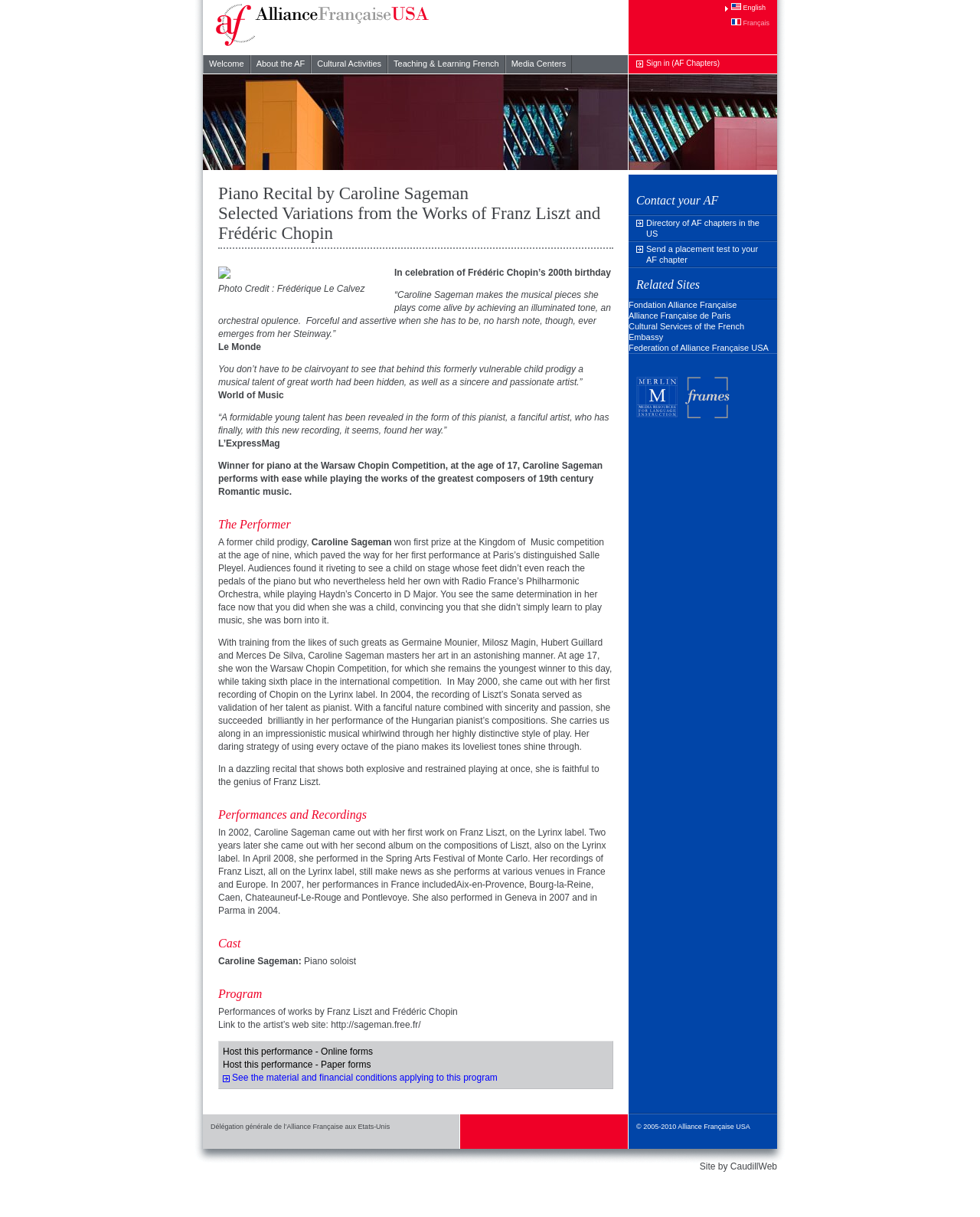Please find the bounding box coordinates of the element that you should click to achieve the following instruction: "Click the 'FAQ' link". The coordinates should be presented as four float numbers between 0 and 1: [left, top, right, bottom].

None